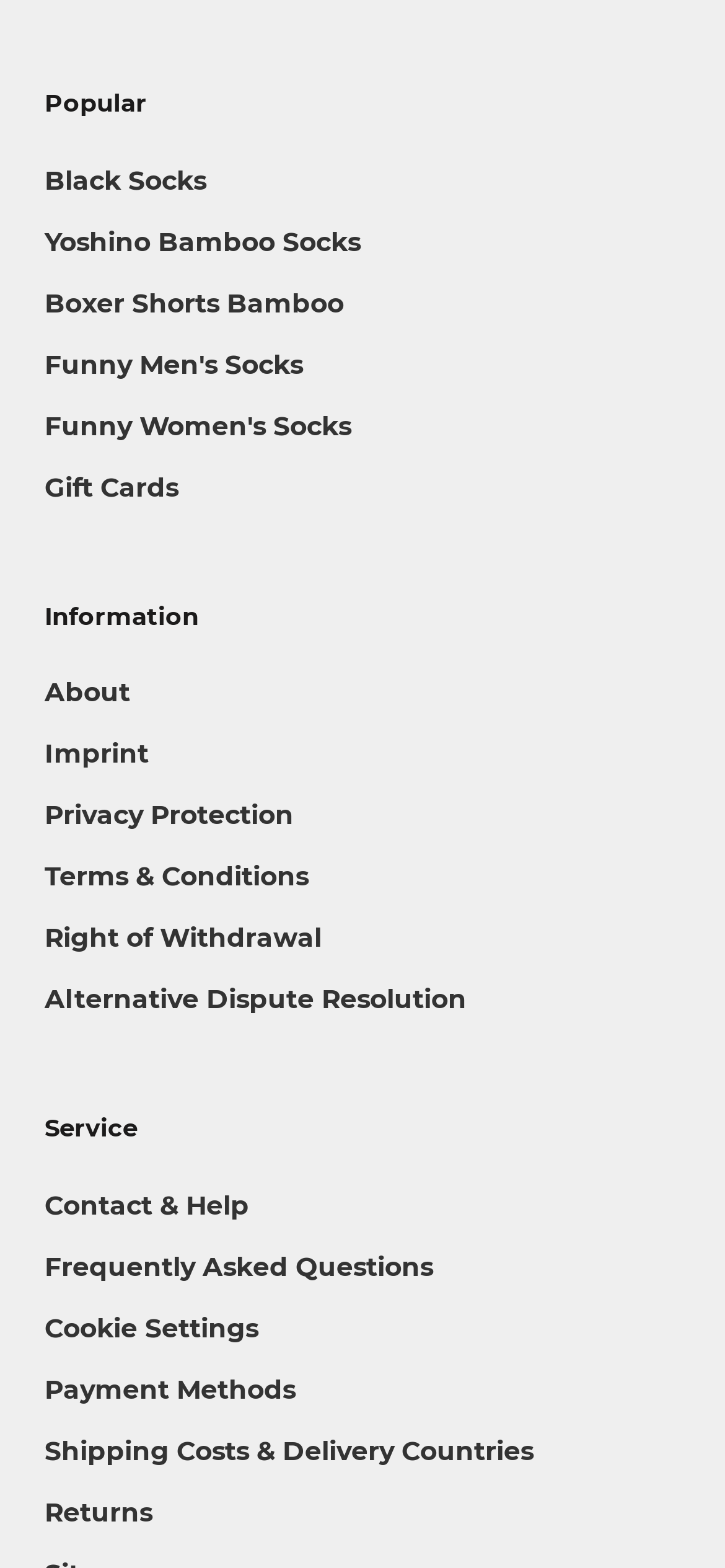Locate the bounding box coordinates of the element I should click to achieve the following instruction: "Explore funny men's socks".

[0.062, 0.22, 0.938, 0.245]